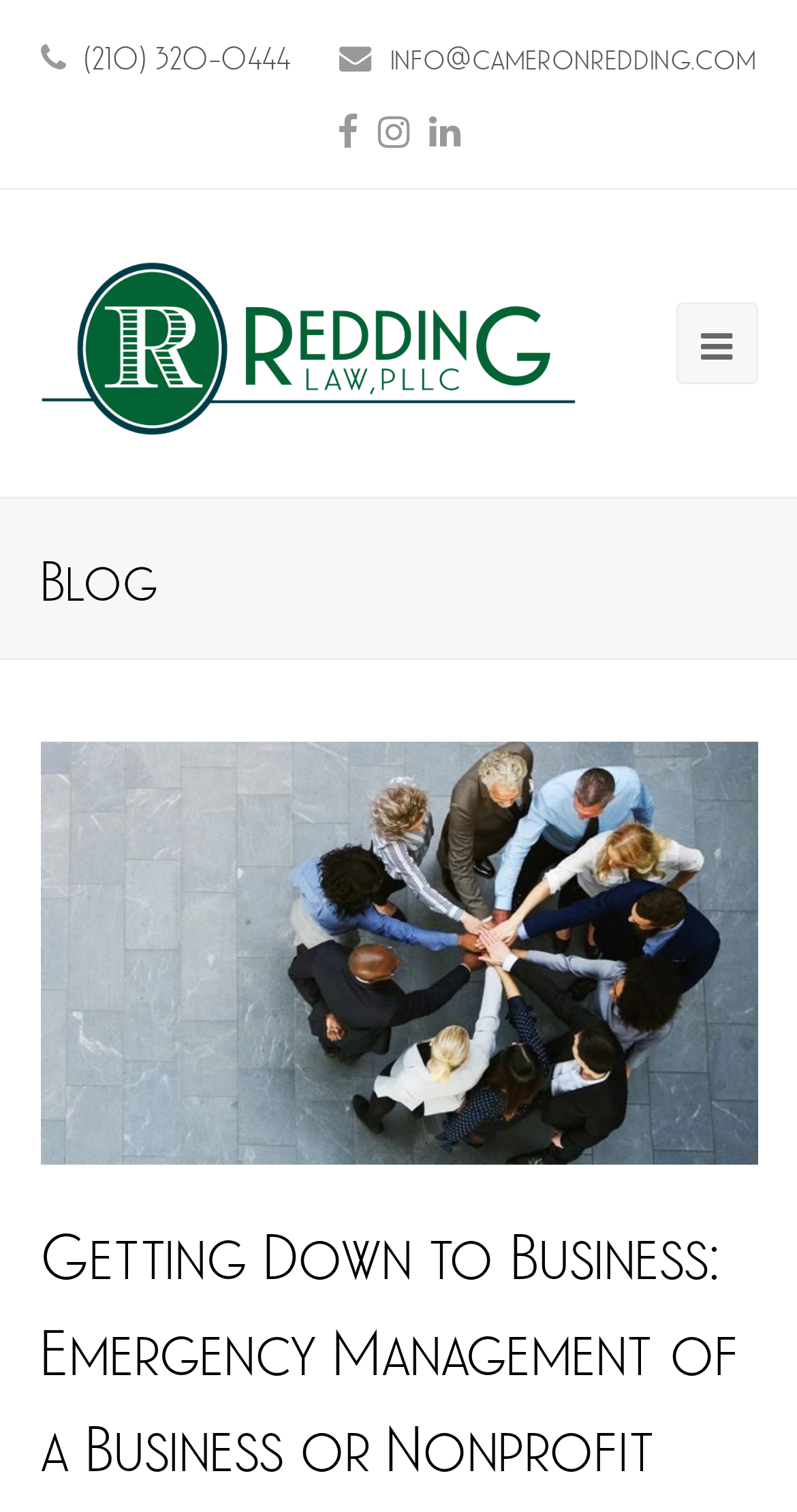Please identify the webpage's heading and generate its text content.

Getting Down to Business: Emergency Management of a Business or Nonprofit